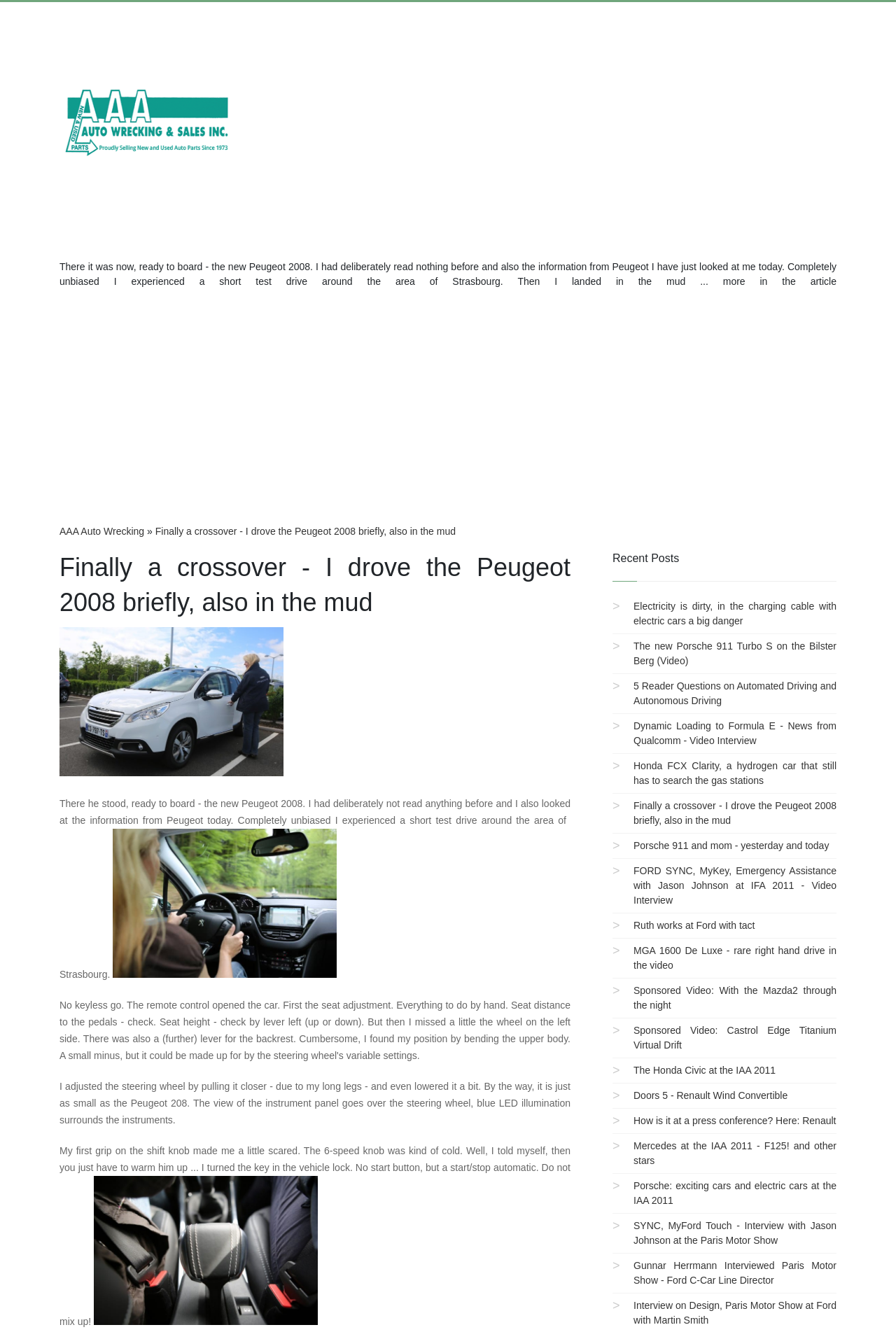What is the number of gears in the car's transmission?
Refer to the image and respond with a one-word or short-phrase answer.

6